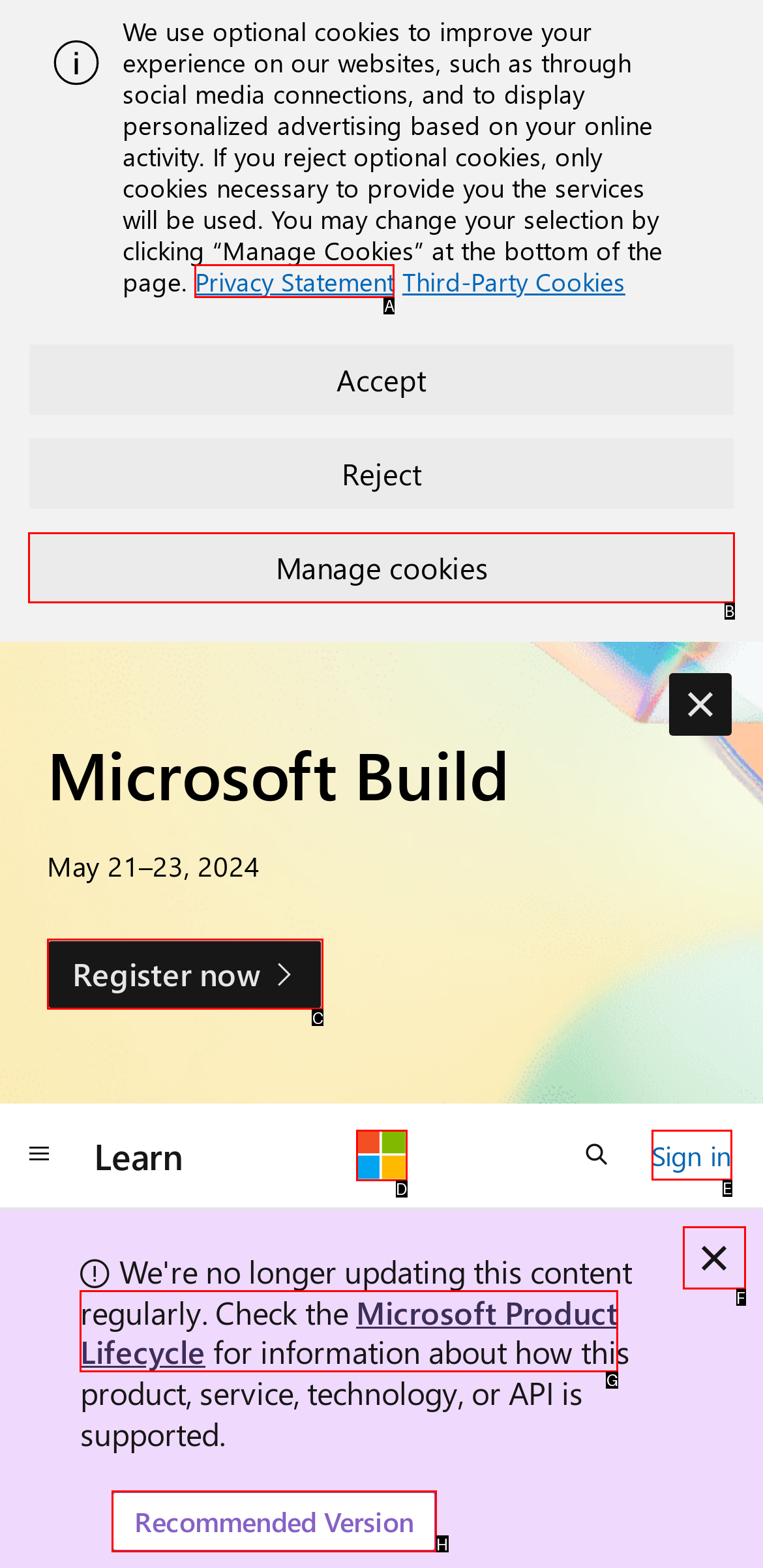To perform the task "Learn more about Microsoft Product Lifecycle", which UI element's letter should you select? Provide the letter directly.

G